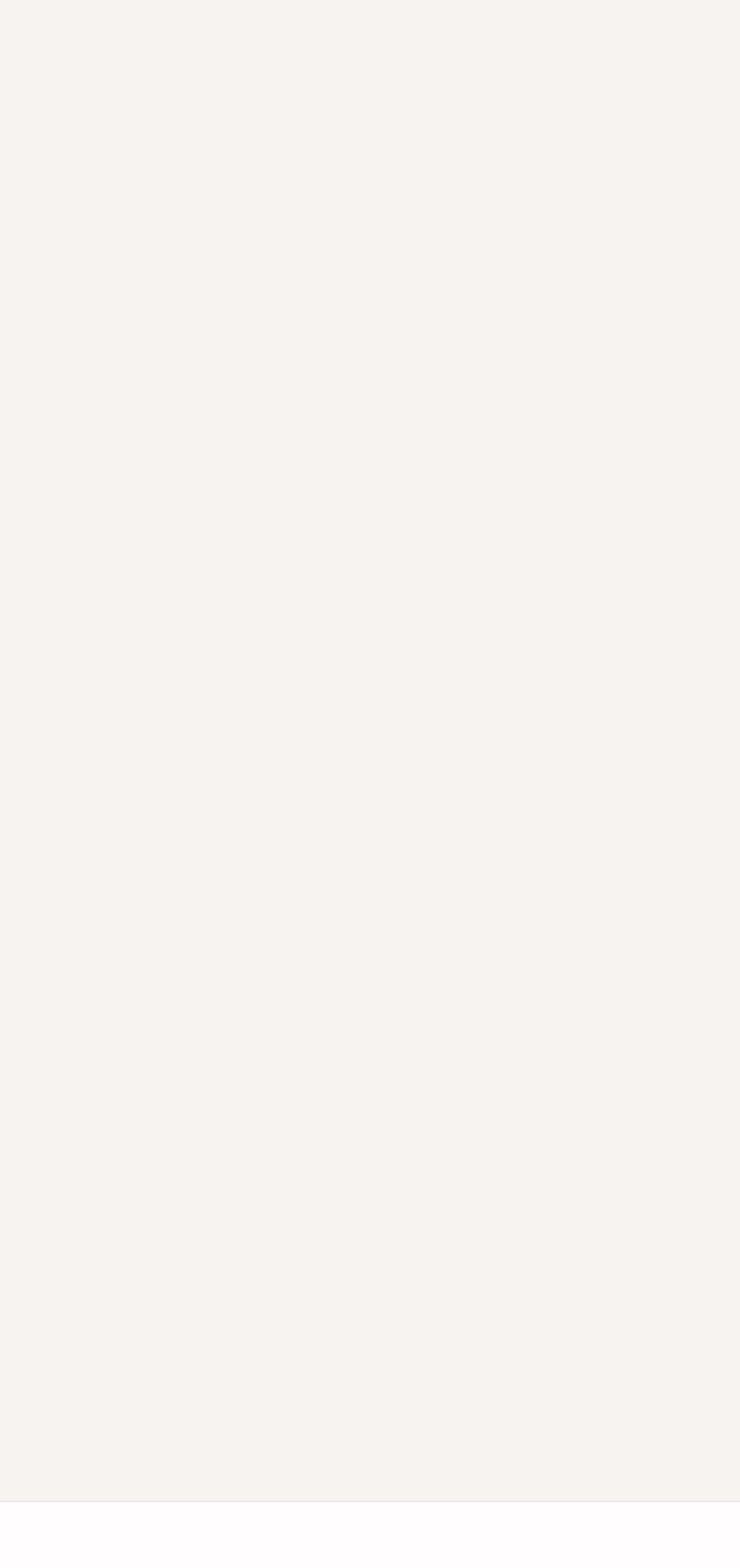Predict the bounding box of the UI element that fits this description: "parent_node: 검색 name="s"".

[0.095, 0.163, 0.749, 0.219]